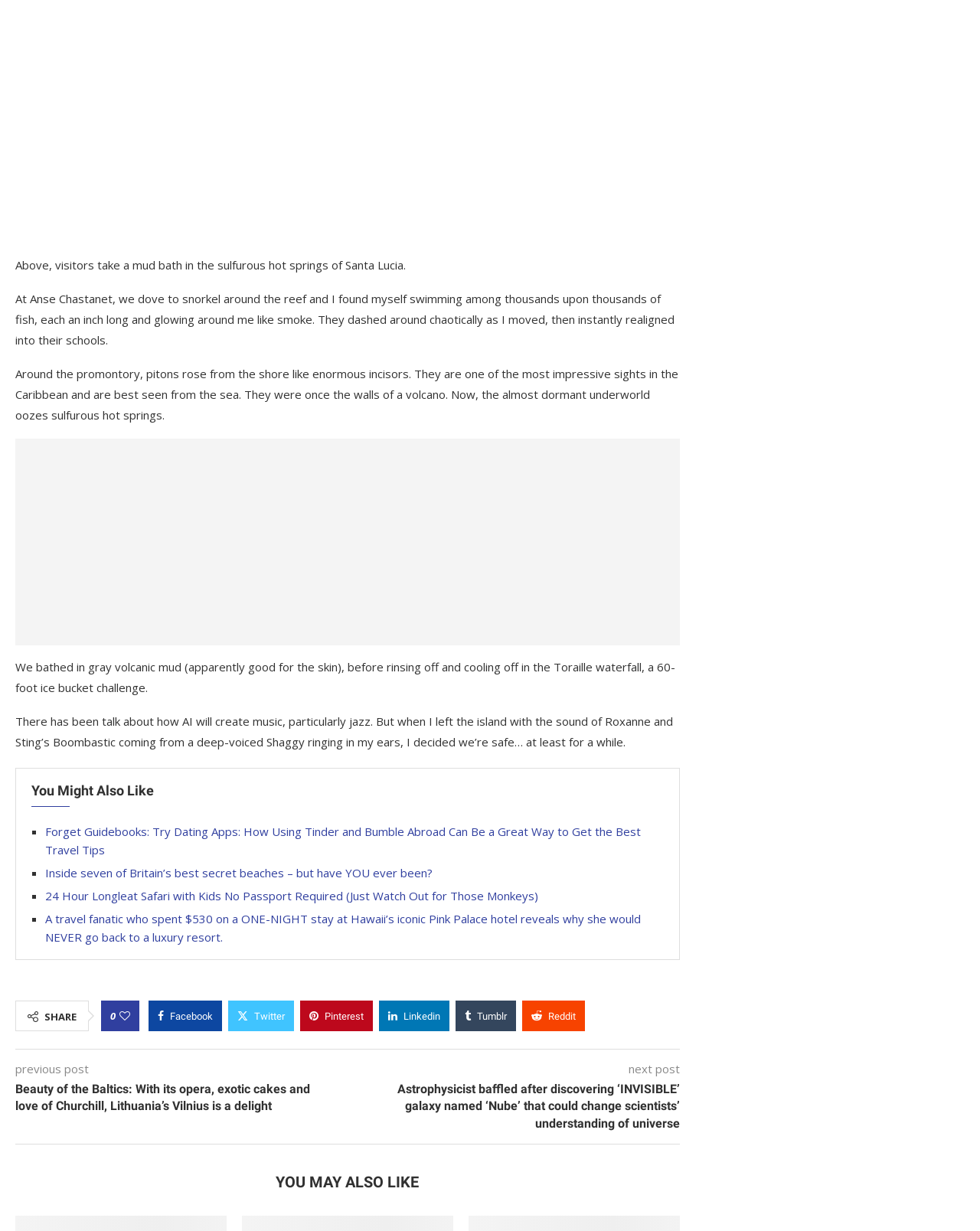Pinpoint the bounding box coordinates of the clickable area needed to execute the instruction: "Read the previous post". The coordinates should be specified as four float numbers between 0 and 1, i.e., [left, top, right, bottom].

[0.016, 0.862, 0.091, 0.874]